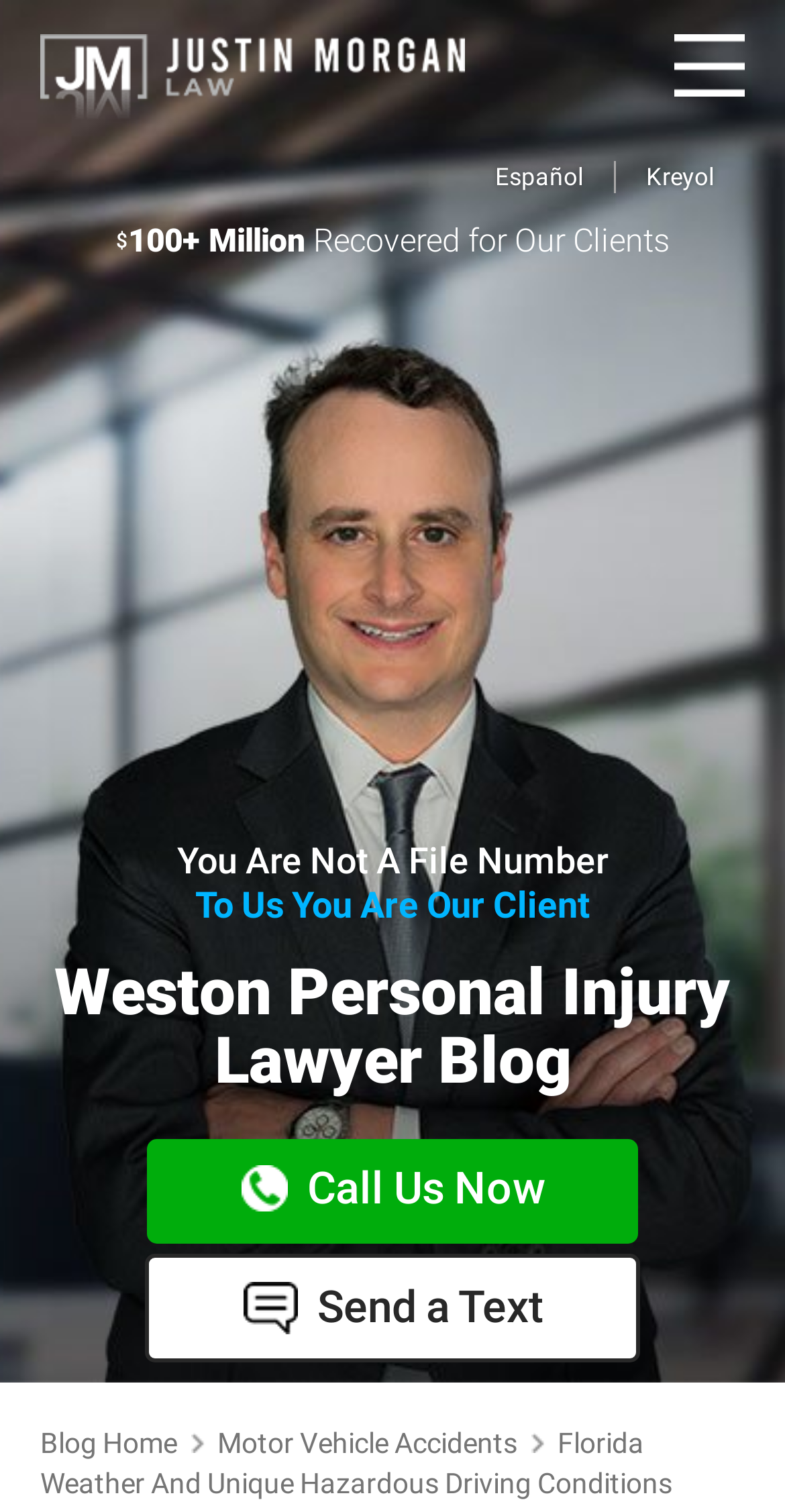Answer the question with a single word or phrase: 
What is the minimum amount recovered for clients?

$100+ Million